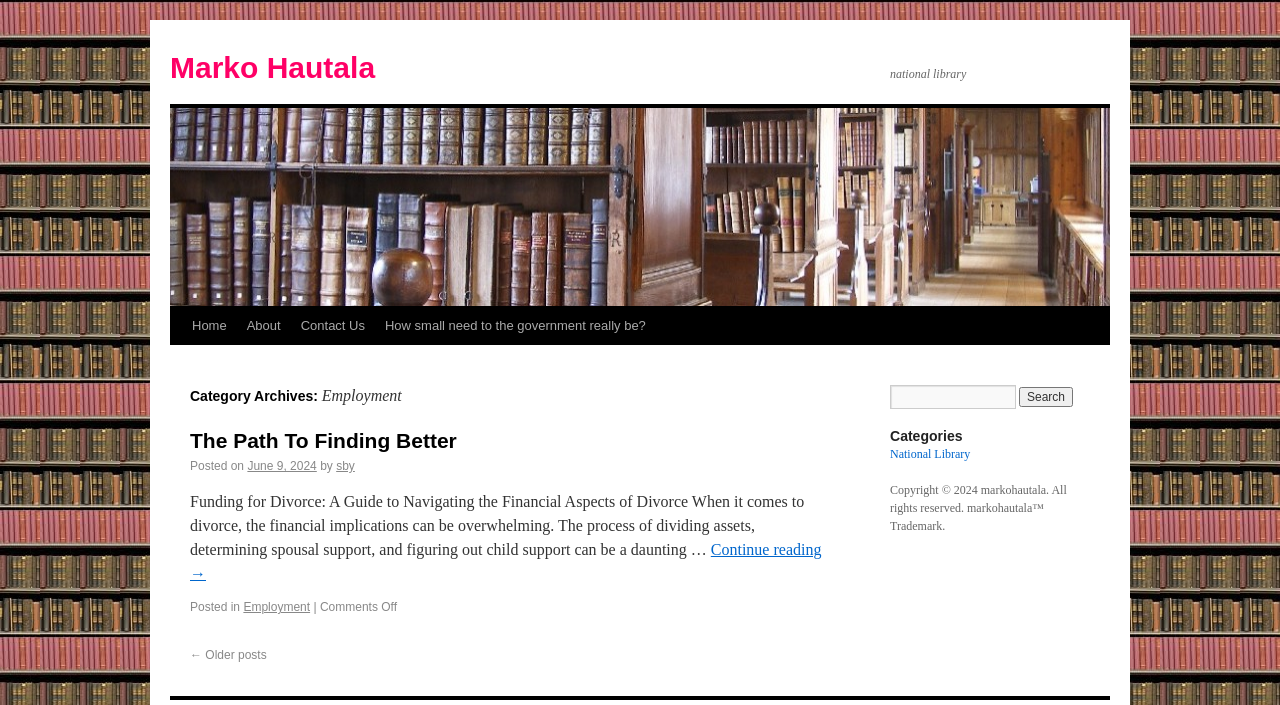Detail the features and information presented on the webpage.

The webpage is about Employment, specifically Marko Hautala's employment-related content. At the top left, there is a link to the author's name, "Marko Hautala". Next to it, there is a static text "national library". 

Below these elements, there is a navigation menu with four links: "Home", "About", "Contact Us", and "How small need to the government really be?". 

The main content area is divided into two sections. On the left, there is a section with a heading "Category Archives: Employment" followed by an article with a heading "The Path To Finding Better". The article has a link to the same title, a posted date "June 9, 2024", and an author's name. The article's content is a guide to navigating the financial aspects of divorce. There is a "Continue reading →" link at the end of the article. 

Below the article, there are links to "Employment" and "Comments Off". There is also a link to "← Older posts" at the bottom. 

On the right side, there is a complementary section with a search box and a "Search" button. Below the search box, there is a heading "Categories" with a link to "National Library". At the bottom of this section, there is a copyright notice with the year 2024 and the author's name.